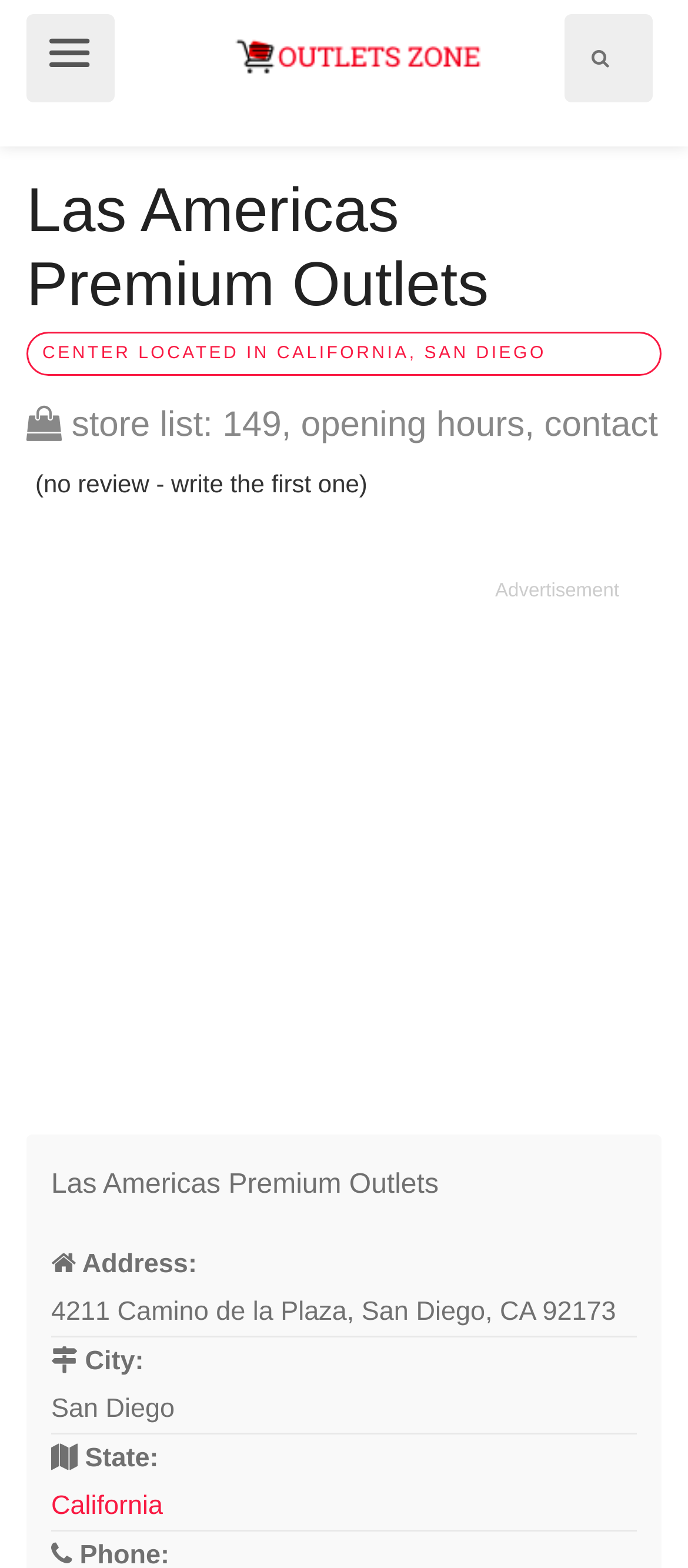Write an extensive caption that covers every aspect of the webpage.

The webpage is about Las Americas Premium Outlets, a shopping center located in San Diego, California. At the top left corner, there is an Outletszone logo, which is a clickable link to access the homepage. Next to the logo, there is a search field button. 

Below the logo, there is a heading that reads "Las Americas Premium Outlets CENTER LOCATED IN CALIFORNIA, SAN DIEGO". Underneath the heading, there is a link that provides information about the store list, opening hours, and contact details. 

On the left side of the page, there is a section that displays the outlet's address, city, and state. The address is "4211 Camino de la Plaza, San Diego, CA 92173". The city and state are listed below the address, with San Diego as the city and California as the state. The state "California" is also a clickable link.

On the right side of the page, there is a link that invites users to write the first review, as there are no reviews yet.